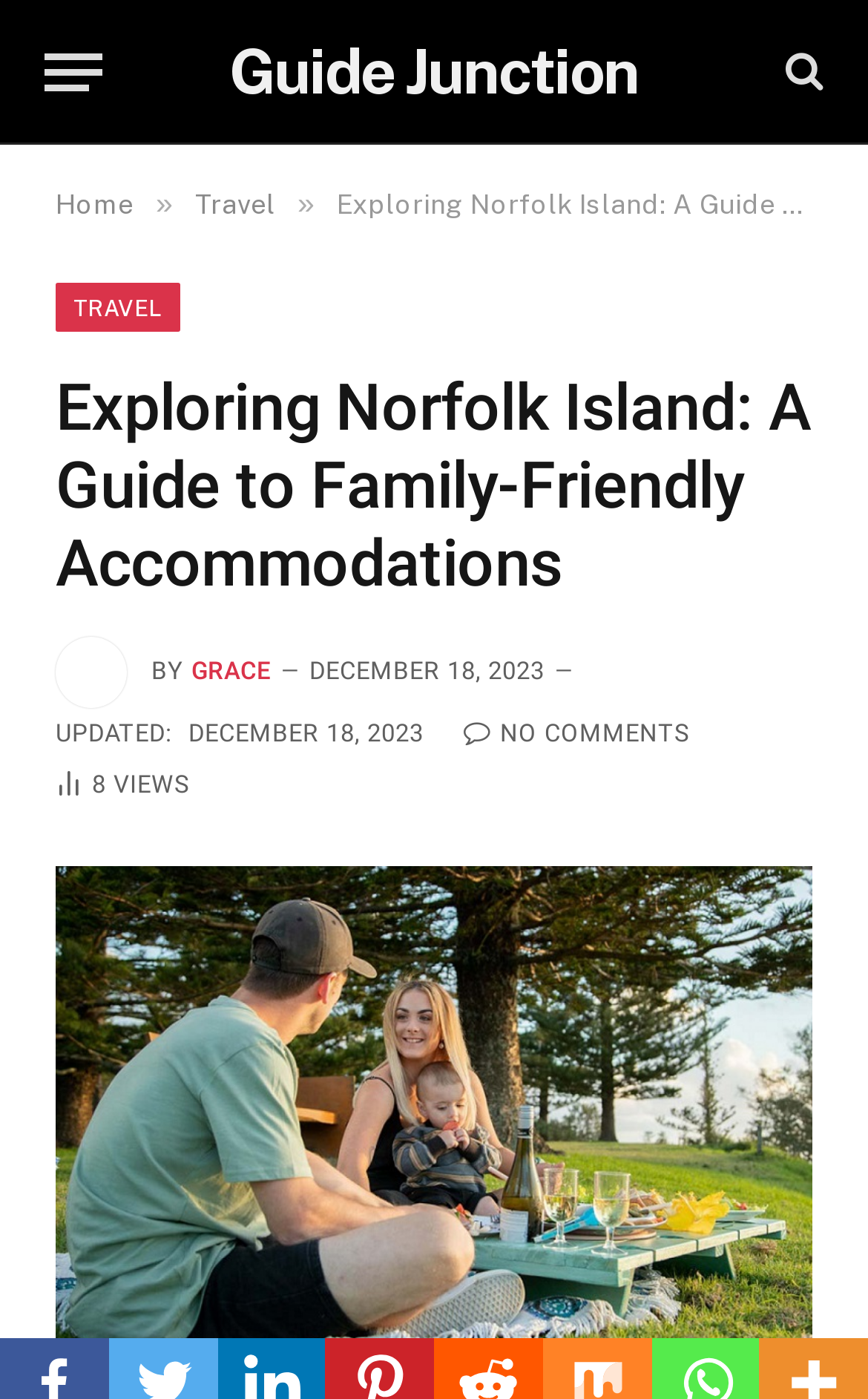Who is the author of the article?
Provide a thorough and detailed answer to the question.

I found the answer by examining the link element with the text 'GRACE' next to the 'BY' static text, which is a common pattern for indicating the author of an article.